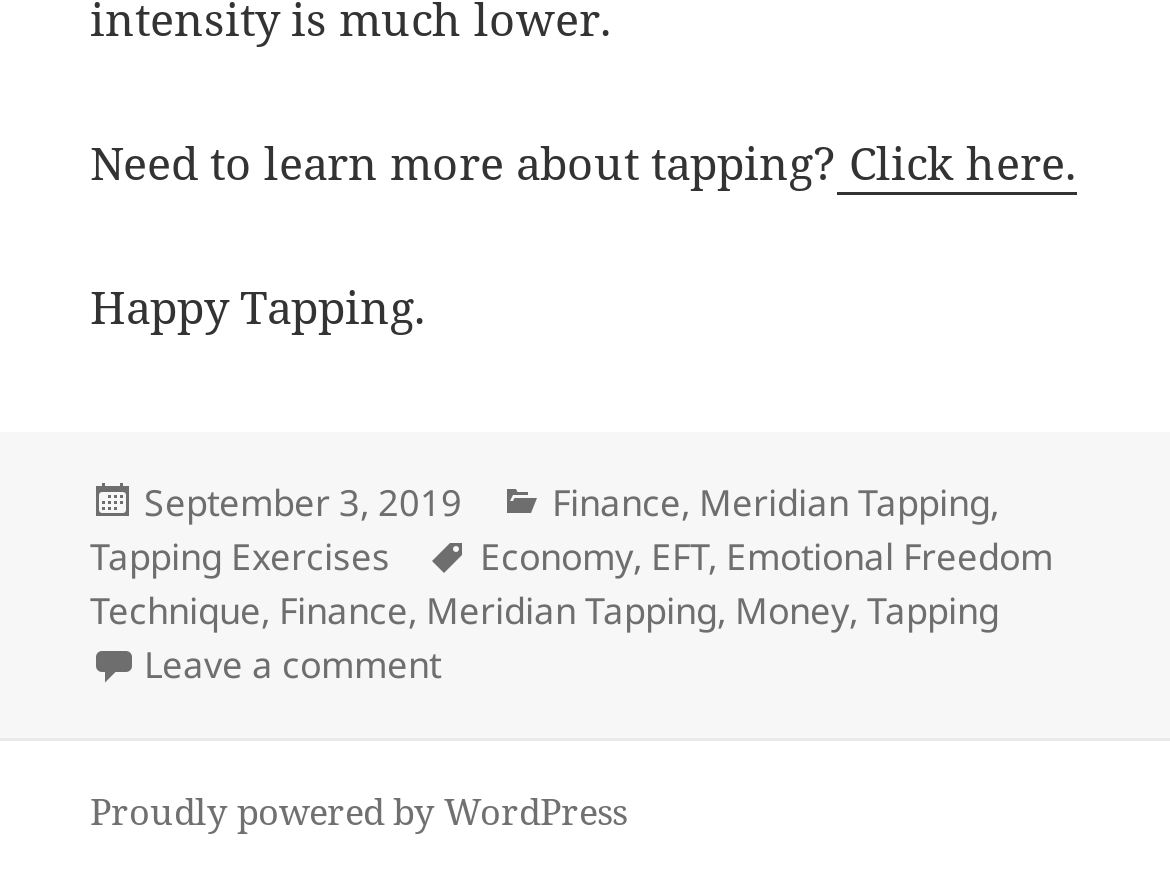What is the date of the posted article?
Look at the webpage screenshot and answer the question with a detailed explanation.

The date of the posted article can be found in the footer section of the webpage, where it says 'Posted on September 3, 2019'.